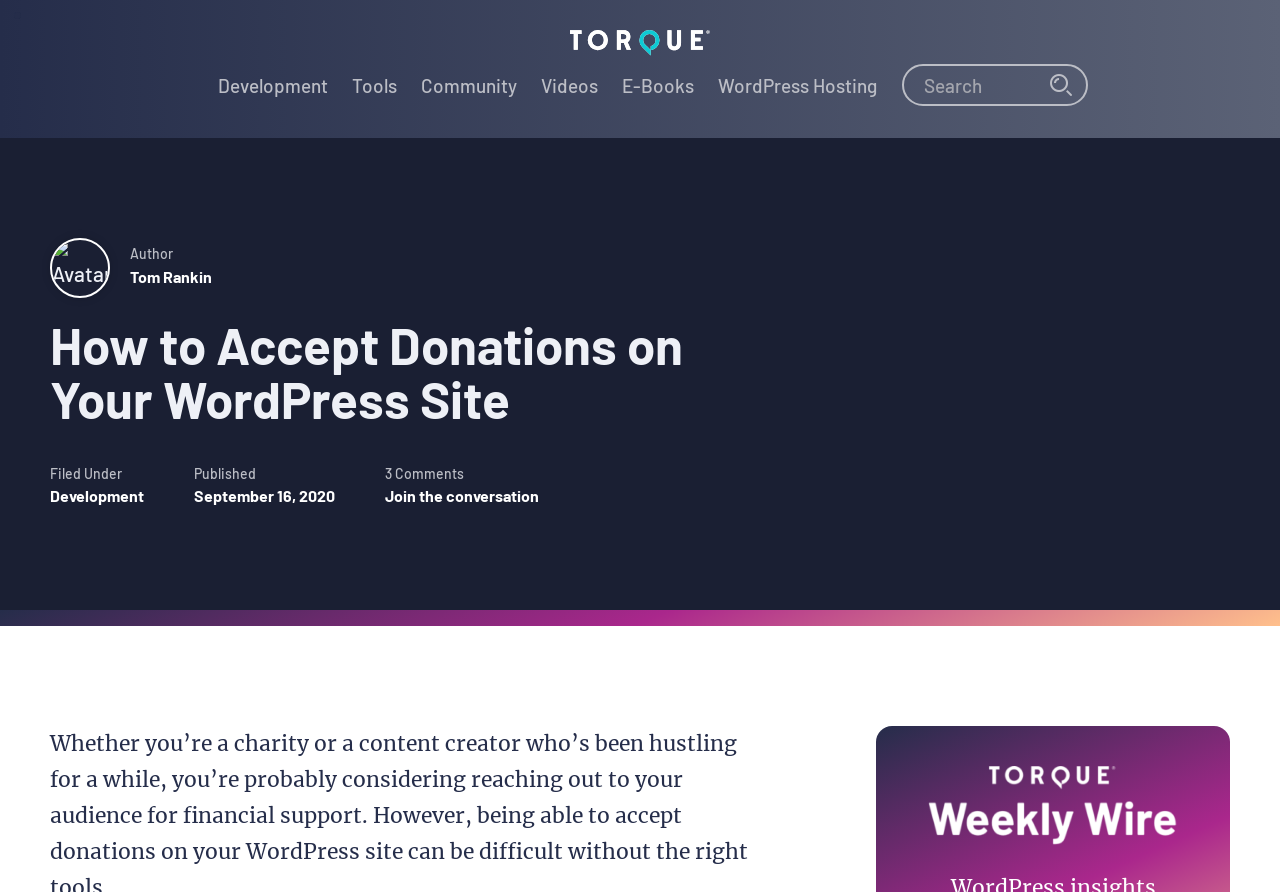What is the date of publication of the article?
Using the details from the image, give an elaborate explanation to answer the question.

I found the publication date by looking at the section below the main heading, where it says 'Published' and then the date 'September 16, 2020' is provided.